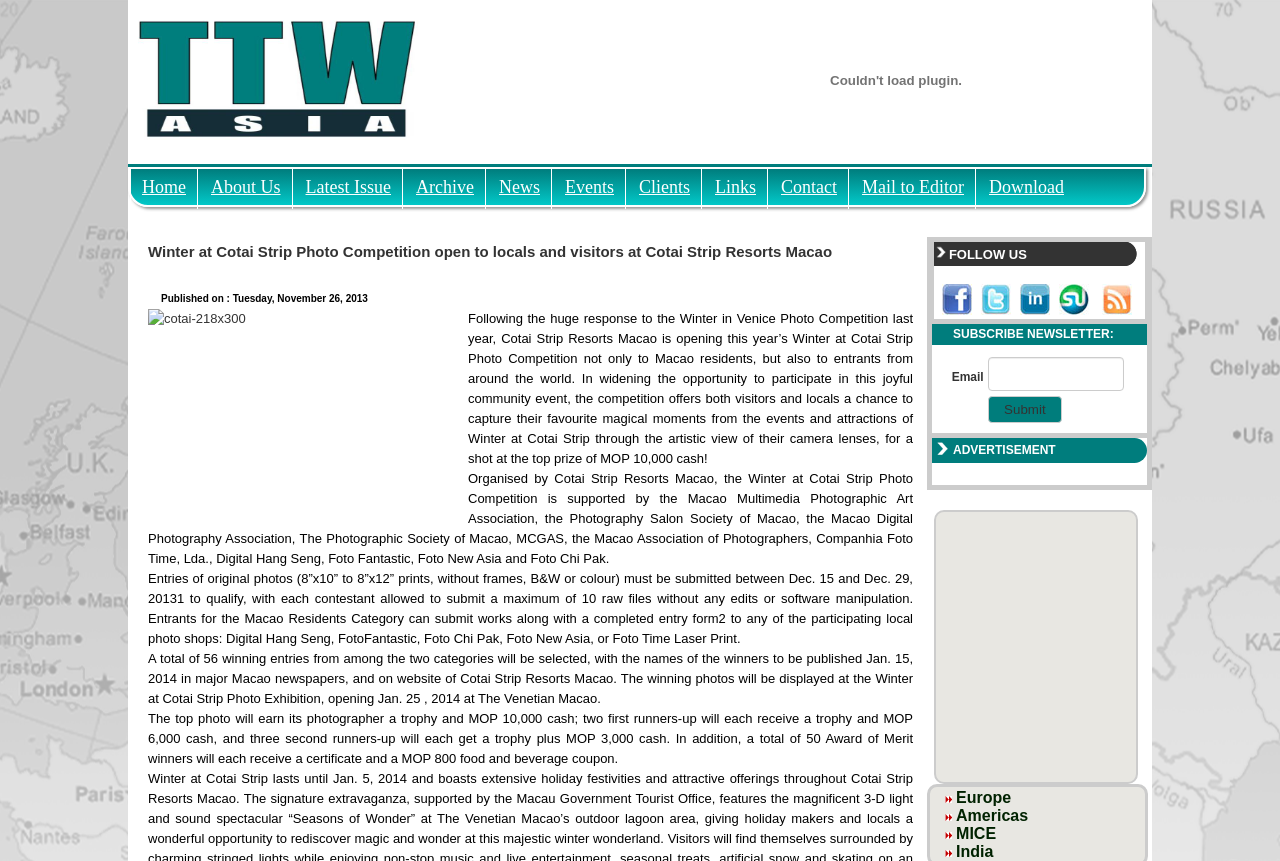Where will the winning photos be displayed?
Provide a detailed and well-explained answer to the question.

The location of the photo exhibition can be determined by reading the text 'The winning photos will be displayed at the Winter at Cotai Strip Photo Exhibition, opening Jan. 25, 2014 at The Venetian Macao.'